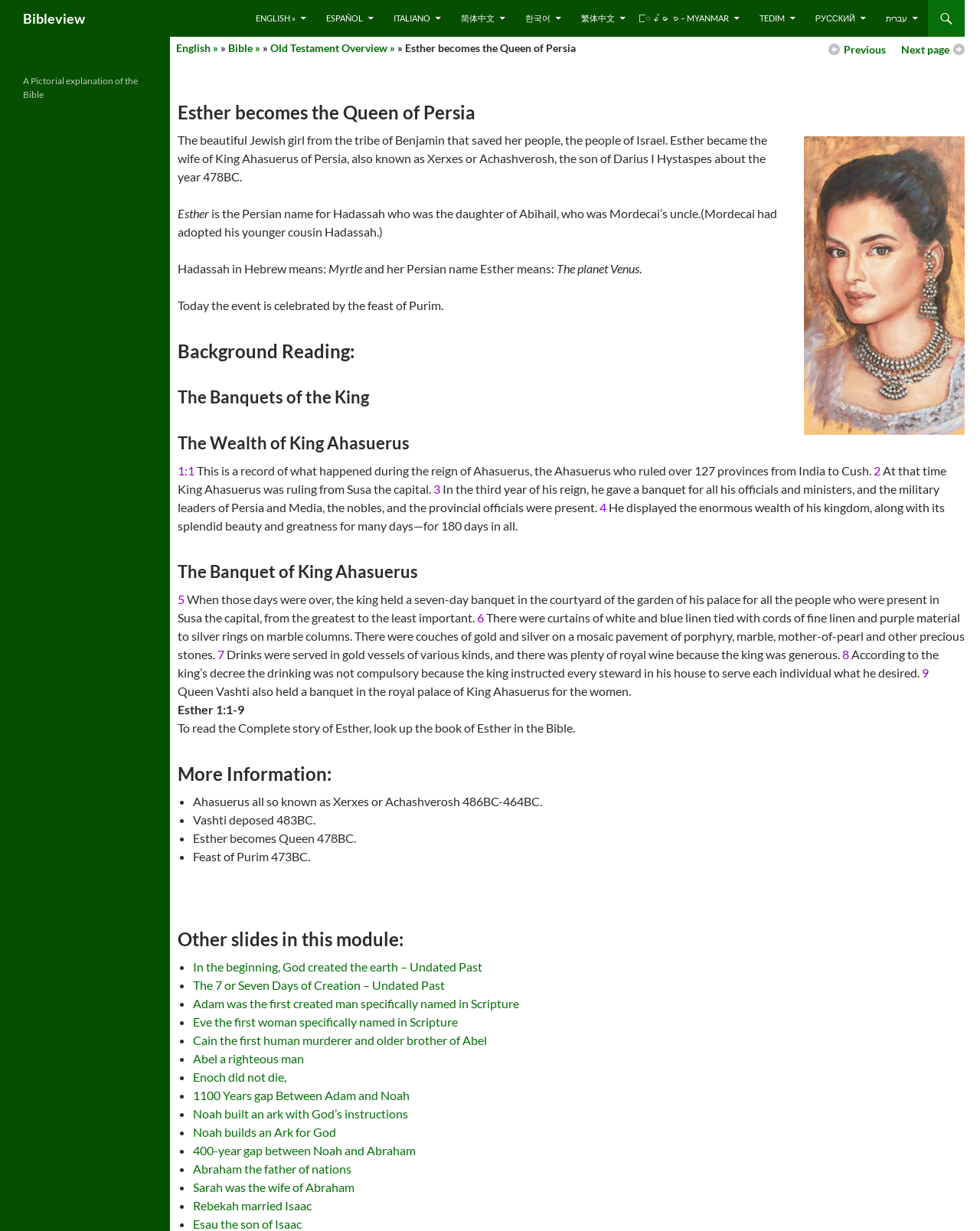Locate the bounding box coordinates of the element that should be clicked to fulfill the instruction: "Read more about the Banquets of the King".

[0.181, 0.315, 0.984, 0.33]